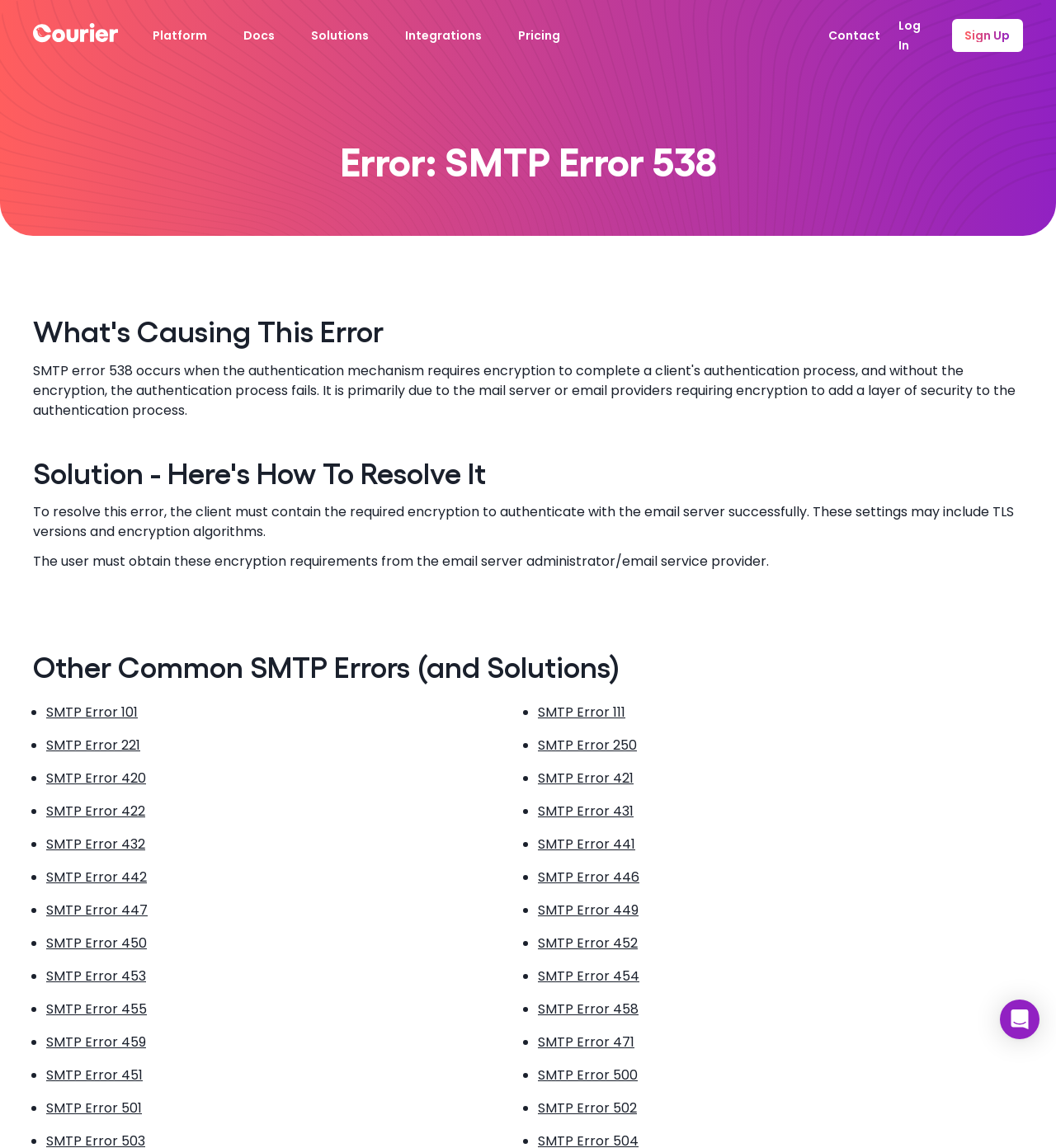Where can I find more information about the platform?
Please provide a comprehensive answer to the question based on the webpage screenshot.

The webpage has a link labeled 'Platform' in the top navigation bar, which suggests that clicking on it will provide more information about the platform.